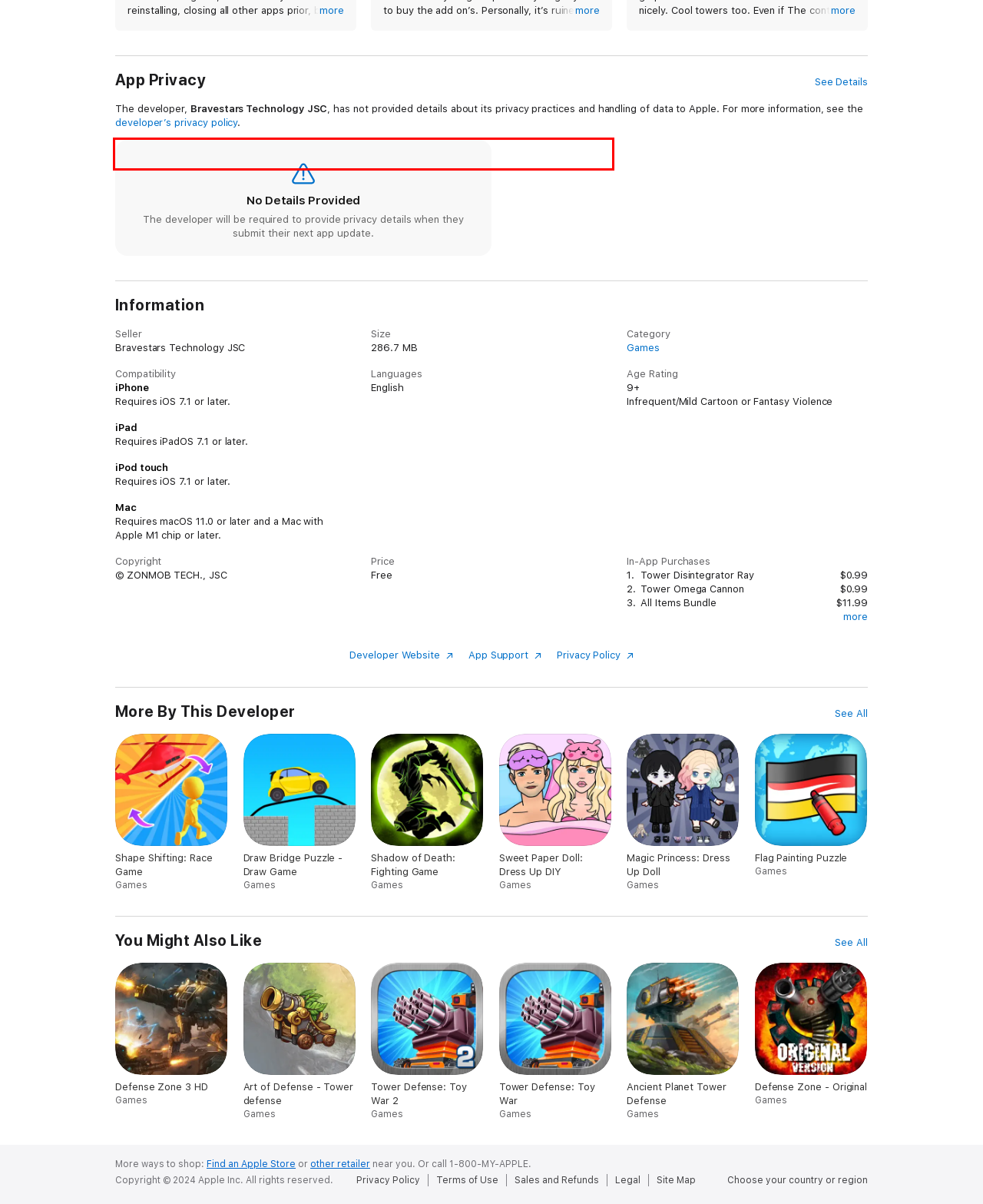Look at the provided screenshot of the webpage and perform OCR on the text within the red bounding box.

Each Tower Defense with 20 units of blood, but if you let the Boss Enemy enters the Tower, then your Defense failure.